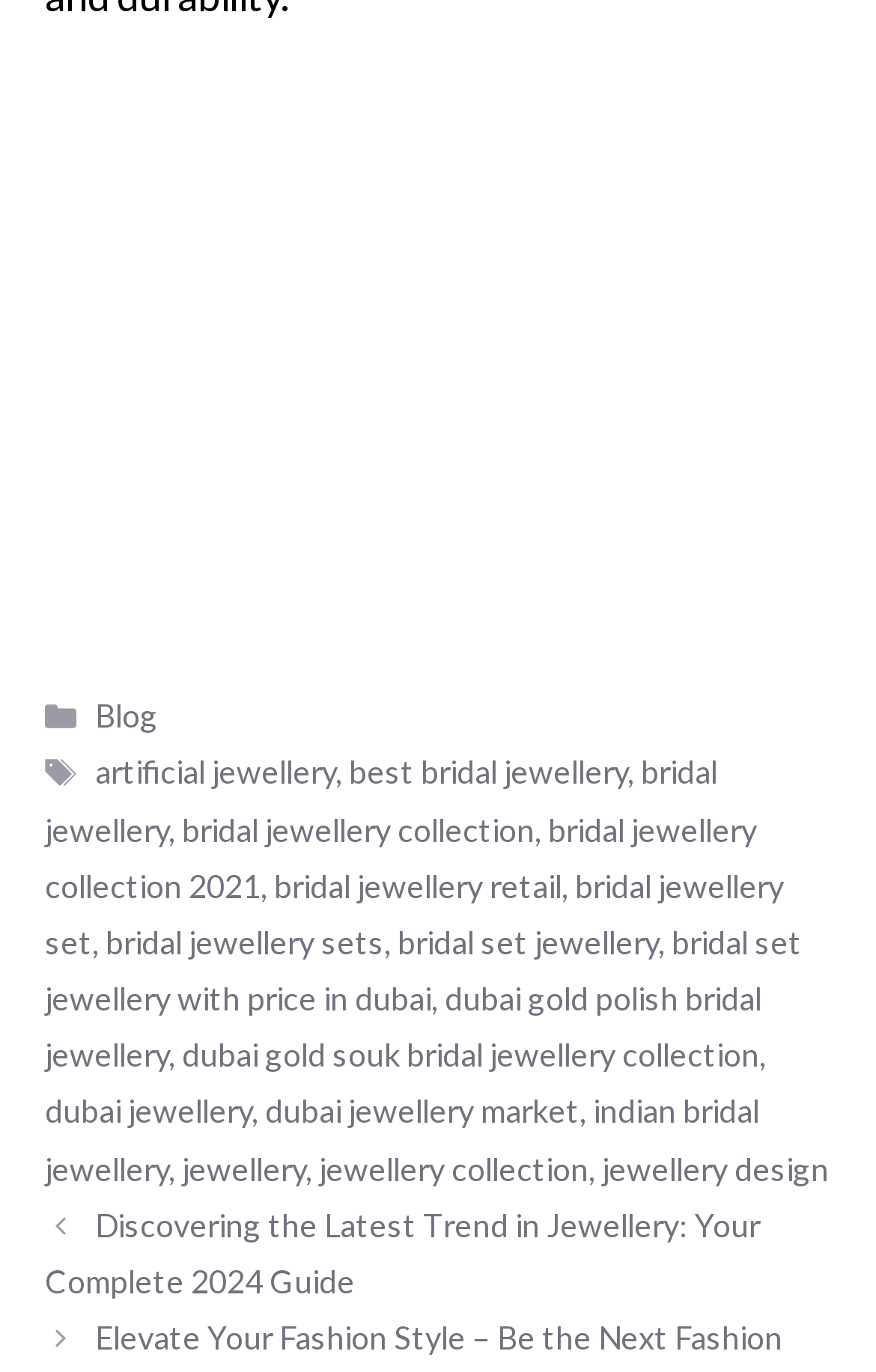What is the most recent article about?
Based on the content of the image, thoroughly explain and answer the question.

The most recent article on the webpage is a link element with the text 'Discovering the Latest Trend in Jewellery: Your Complete 2024 Guide', which suggests that the article is about the latest trend in jewellery and provides a guide for 2024.